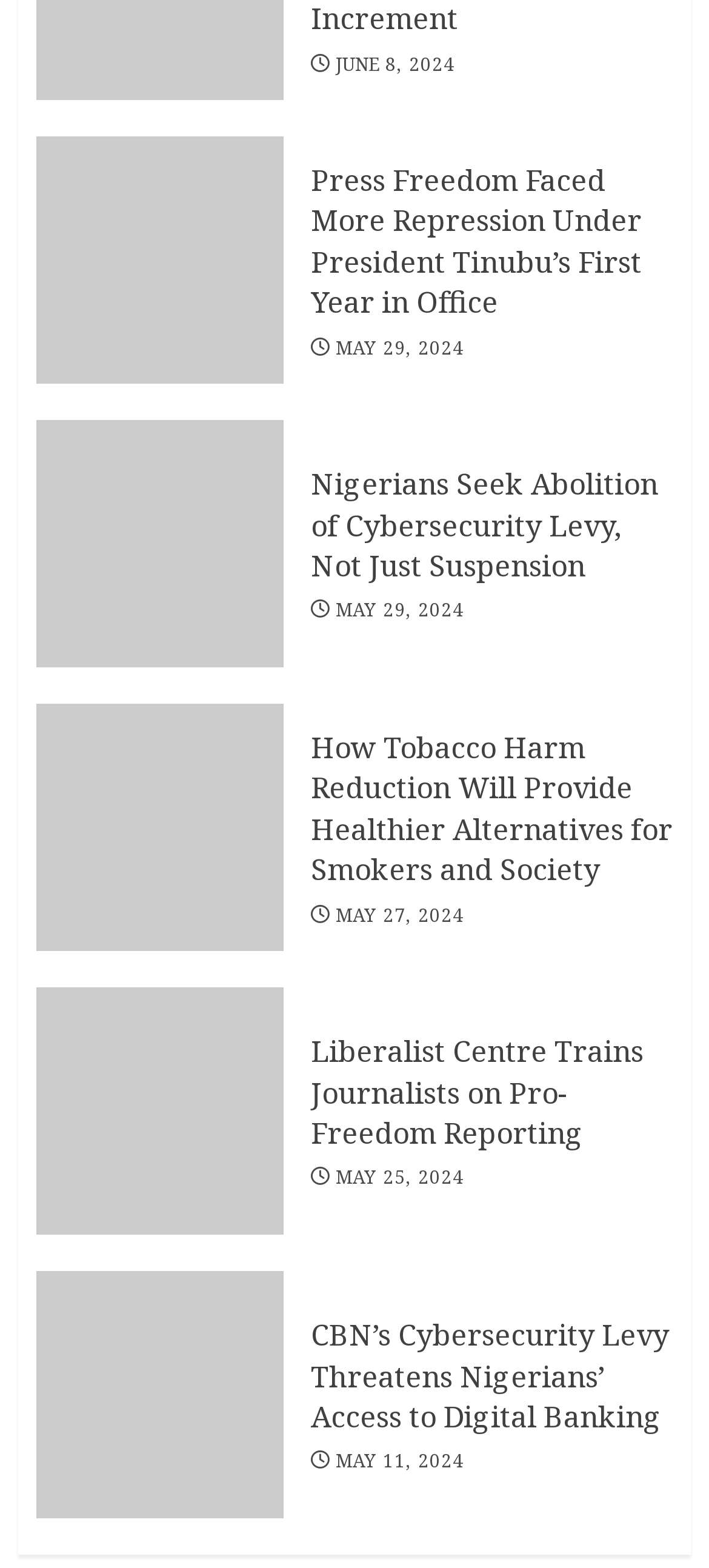Please identify the coordinates of the bounding box that should be clicked to fulfill this instruction: "Read the news about How Tobacco Harm Reduction Will Provide Healthier Alternatives for Smokers and Society".

[0.438, 0.464, 0.949, 0.568]